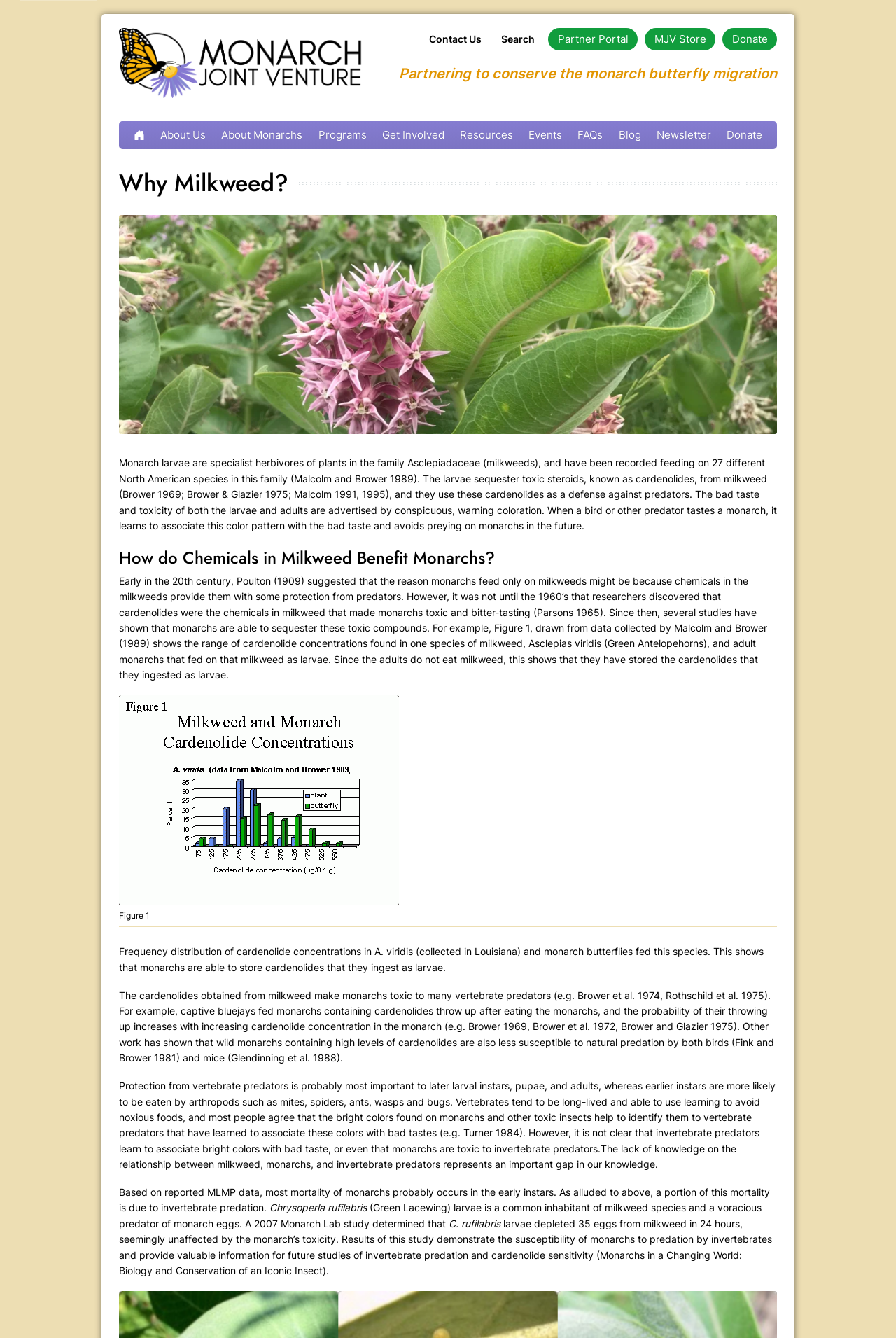Determine the bounding box coordinates for the region that must be clicked to execute the following instruction: "Sort messages by date".

None